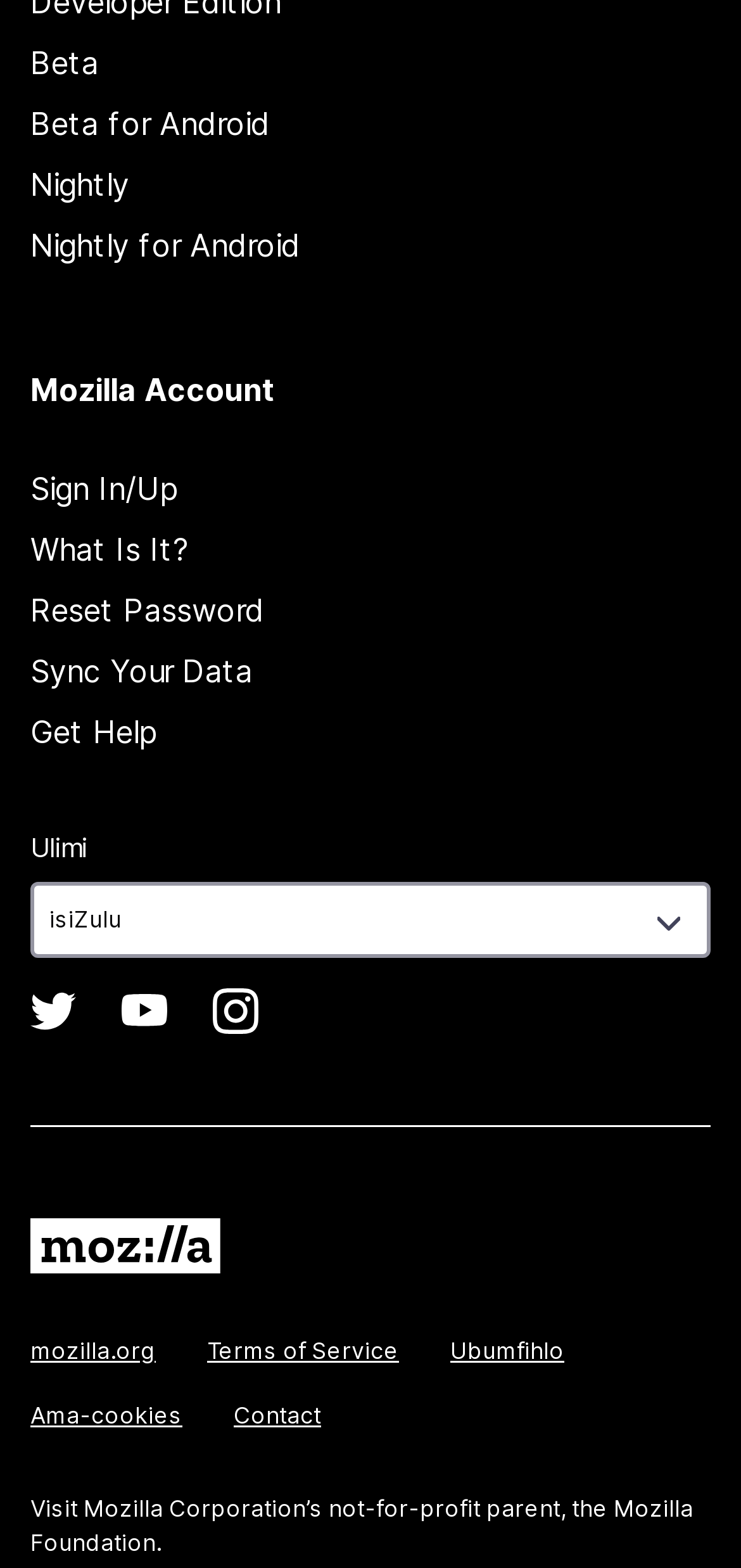With reference to the screenshot, provide a detailed response to the question below:
What is the purpose of the 'Reset Password' link?

The 'Reset Password' link is located at the top middle of the webpage with a bounding box coordinate of [0.041, 0.377, 0.356, 0.401]. Its purpose is to allow users to reset their passwords in case they forget them.